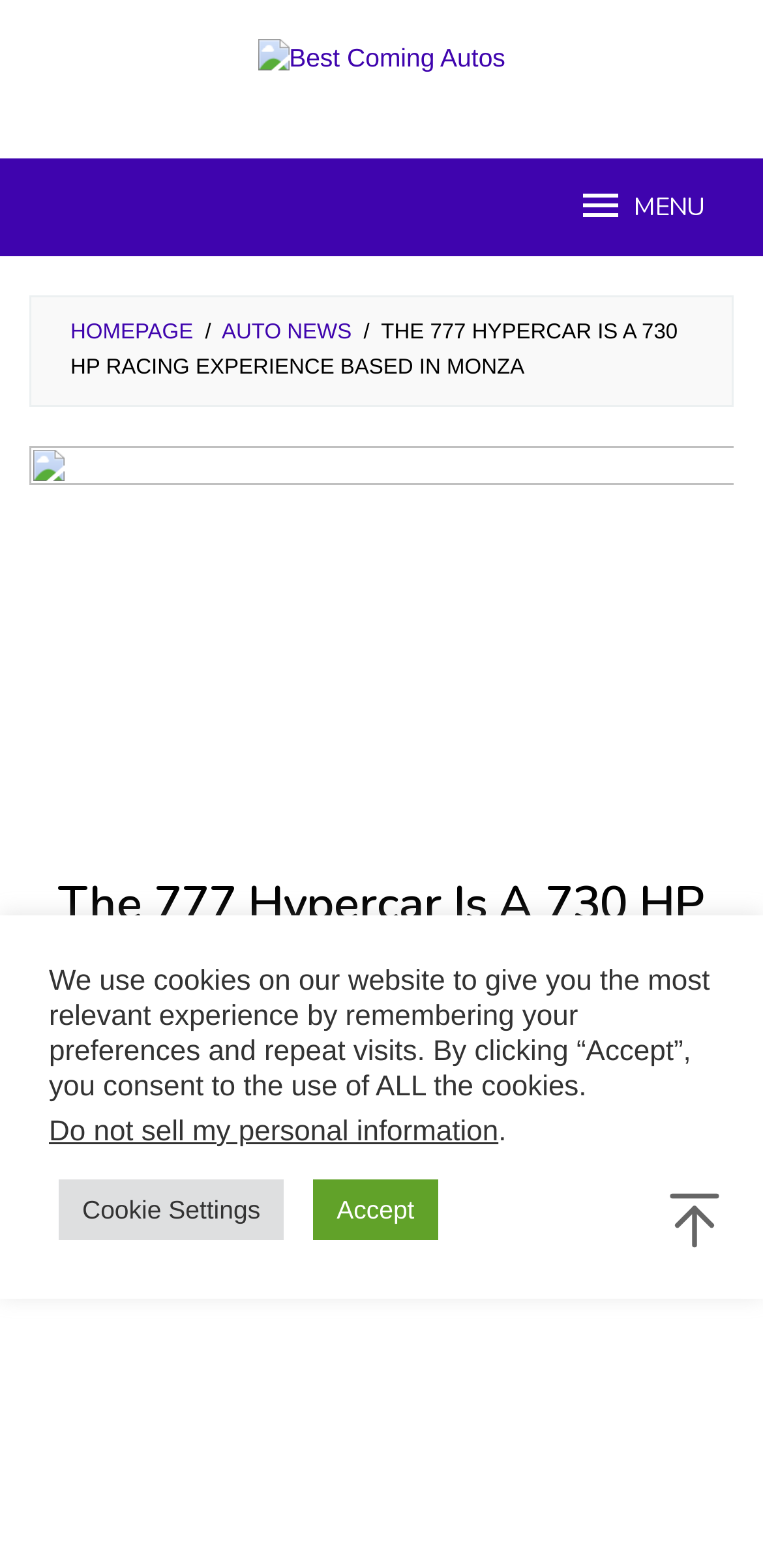Extract the bounding box coordinates of the UI element described: "title="Best Coming Autos"". Provide the coordinates in the format [left, top, right, bottom] with values ranging from 0 to 1.

[0.338, 0.027, 0.662, 0.046]